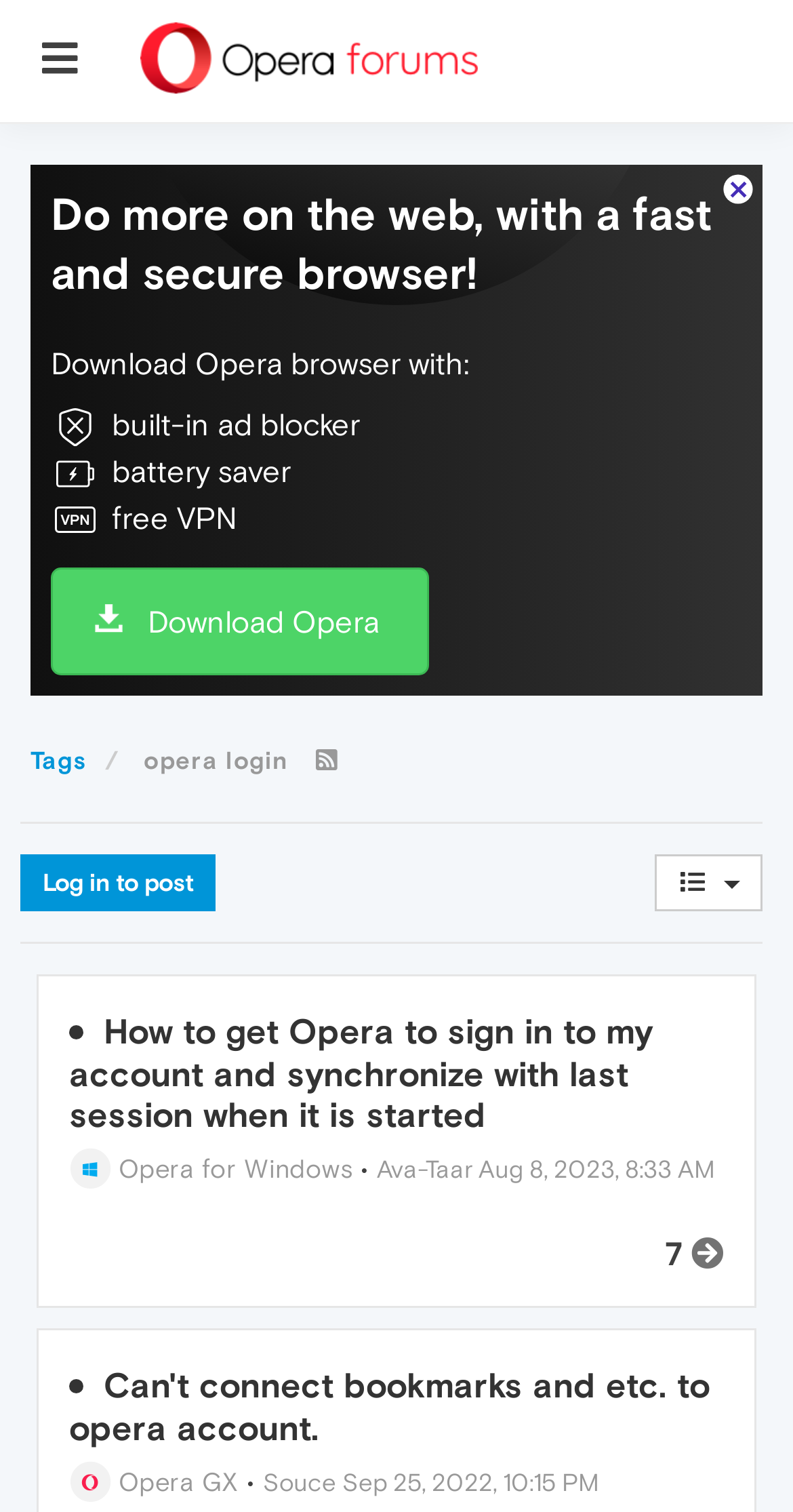What is the purpose of the 'Log in to post' link?
Respond to the question with a well-detailed and thorough answer.

The 'Log in to post' link is likely used to log in to the Opera forums to post a topic or reply to an existing one.